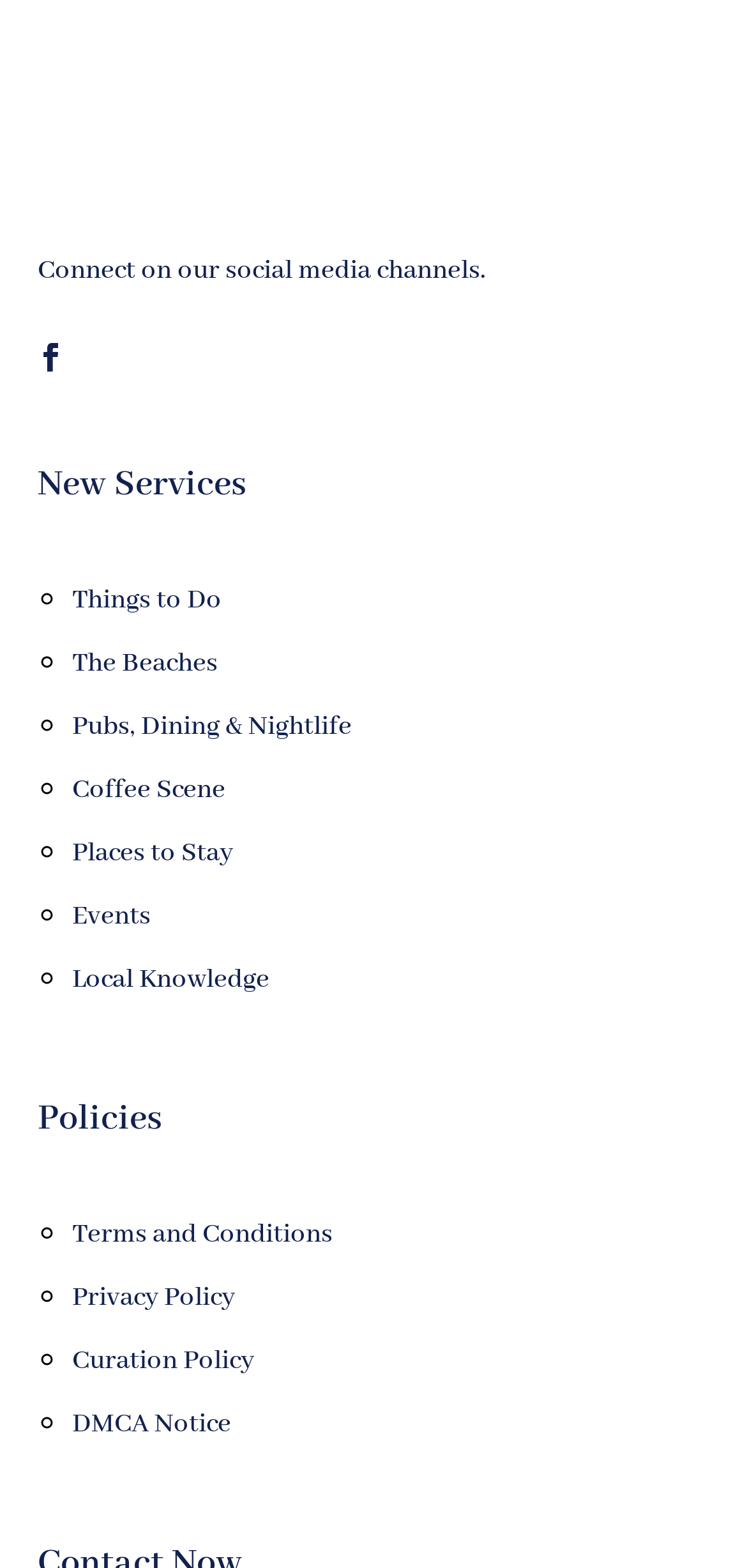Locate and provide the bounding box coordinates for the HTML element that matches this description: "Practice Areas".

None